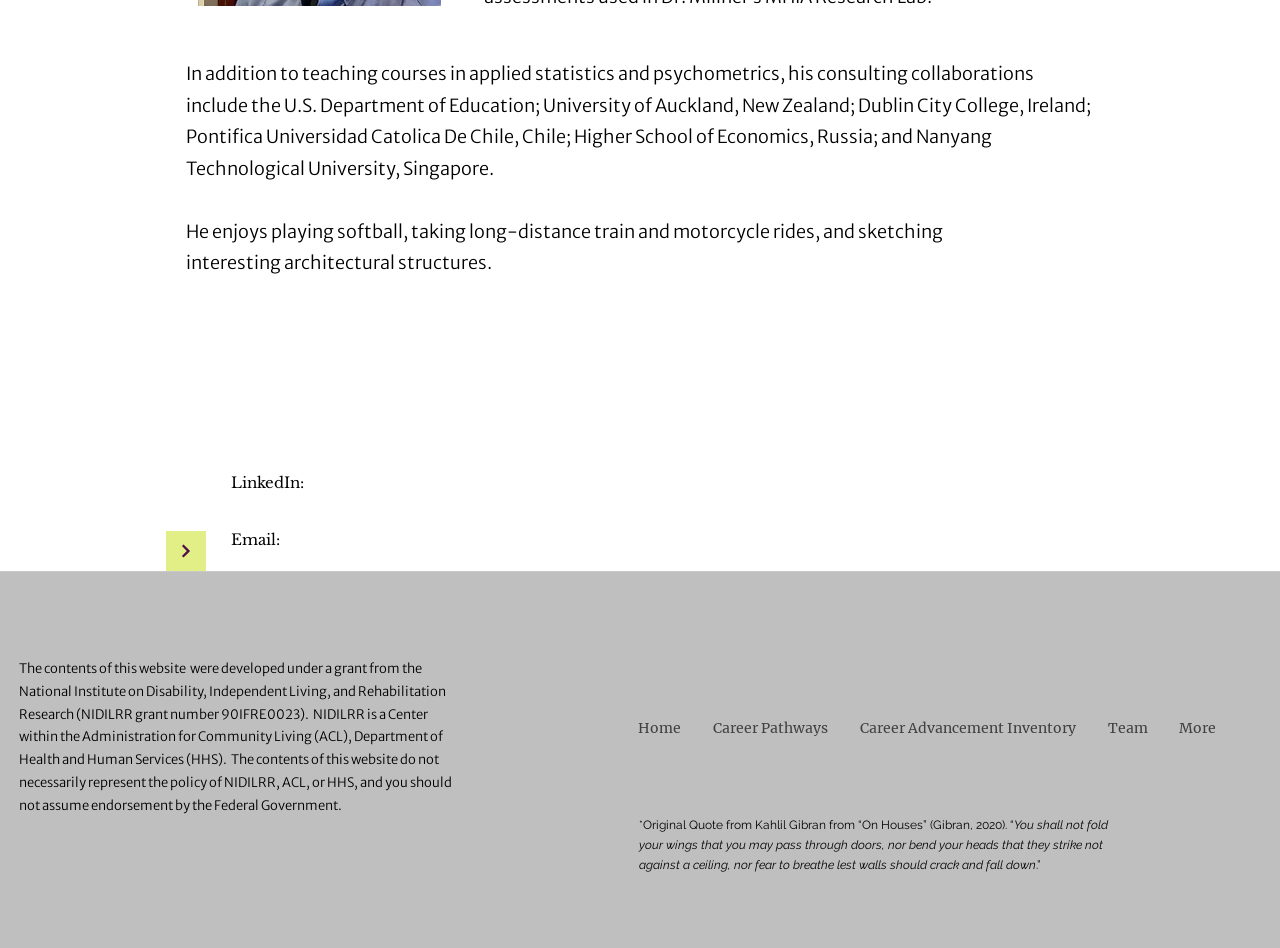Find the coordinates for the bounding box of the element with this description: "Powered by Shopify".

None